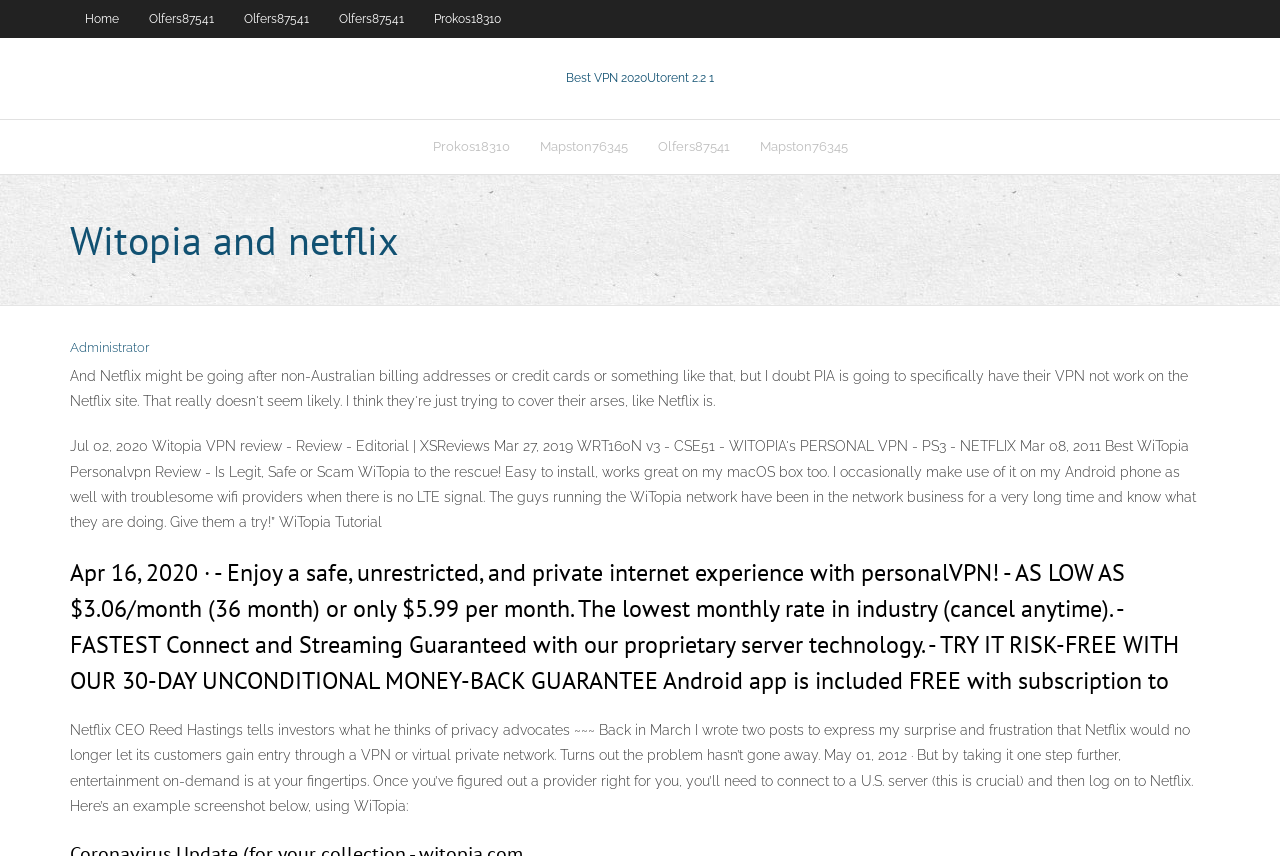Identify the bounding box coordinates of the area that should be clicked in order to complete the given instruction: "Learn about Netflix CEO Reed Hastings". The bounding box coordinates should be four float numbers between 0 and 1, i.e., [left, top, right, bottom].

[0.055, 0.844, 0.932, 0.951]